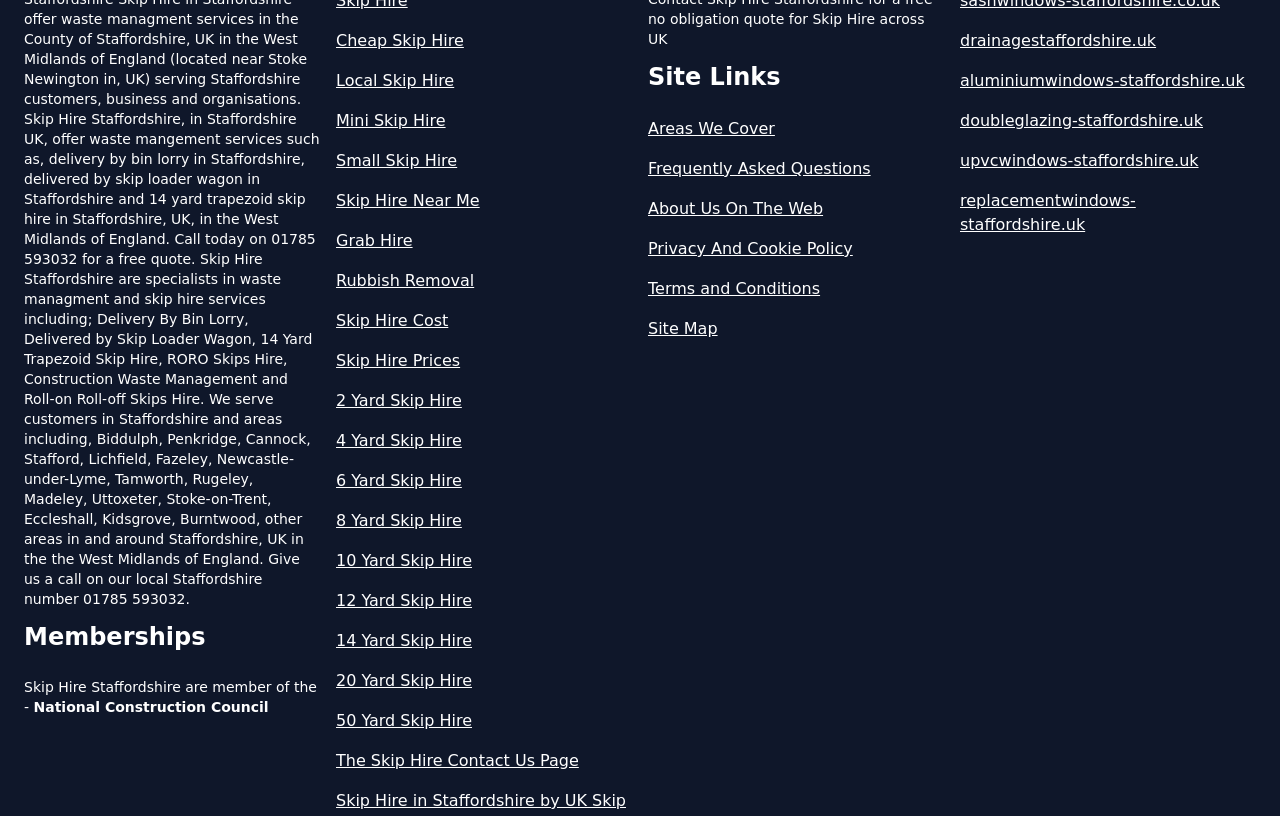Given the description "About Us On The Web", determine the bounding box of the corresponding UI element.

[0.506, 0.241, 0.738, 0.271]